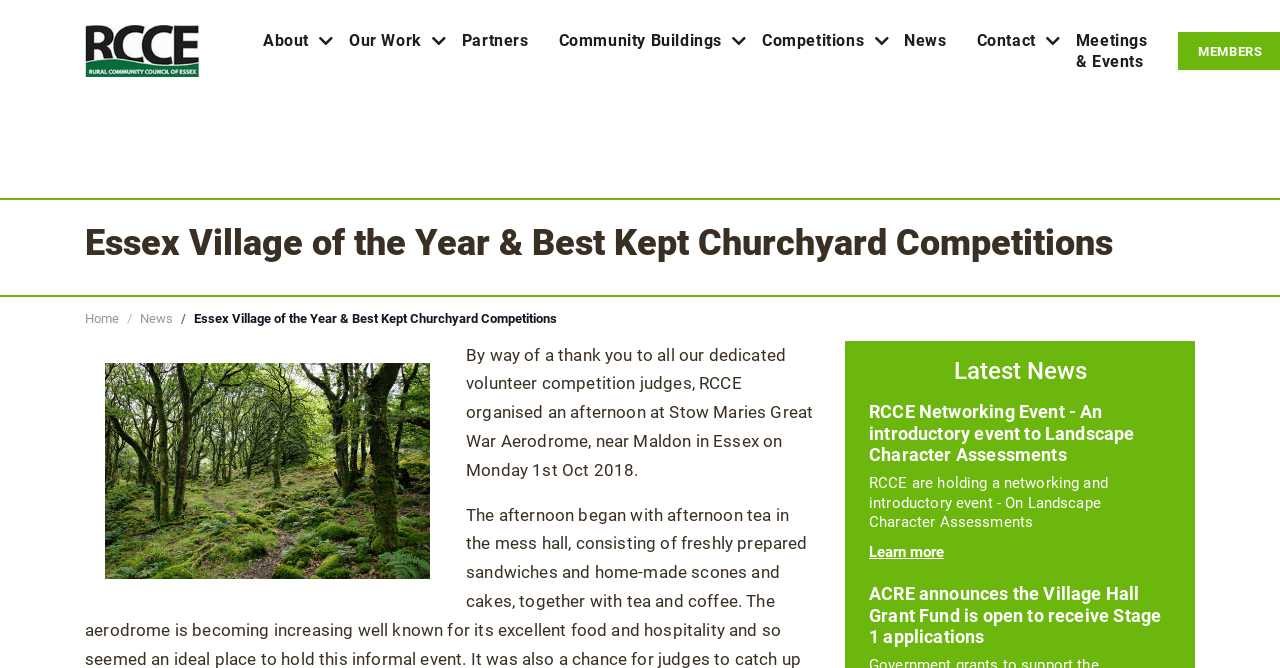Give a short answer to this question using one word or a phrase:
What is the topic of the RCCE networking event?

Landscape Character Assessments